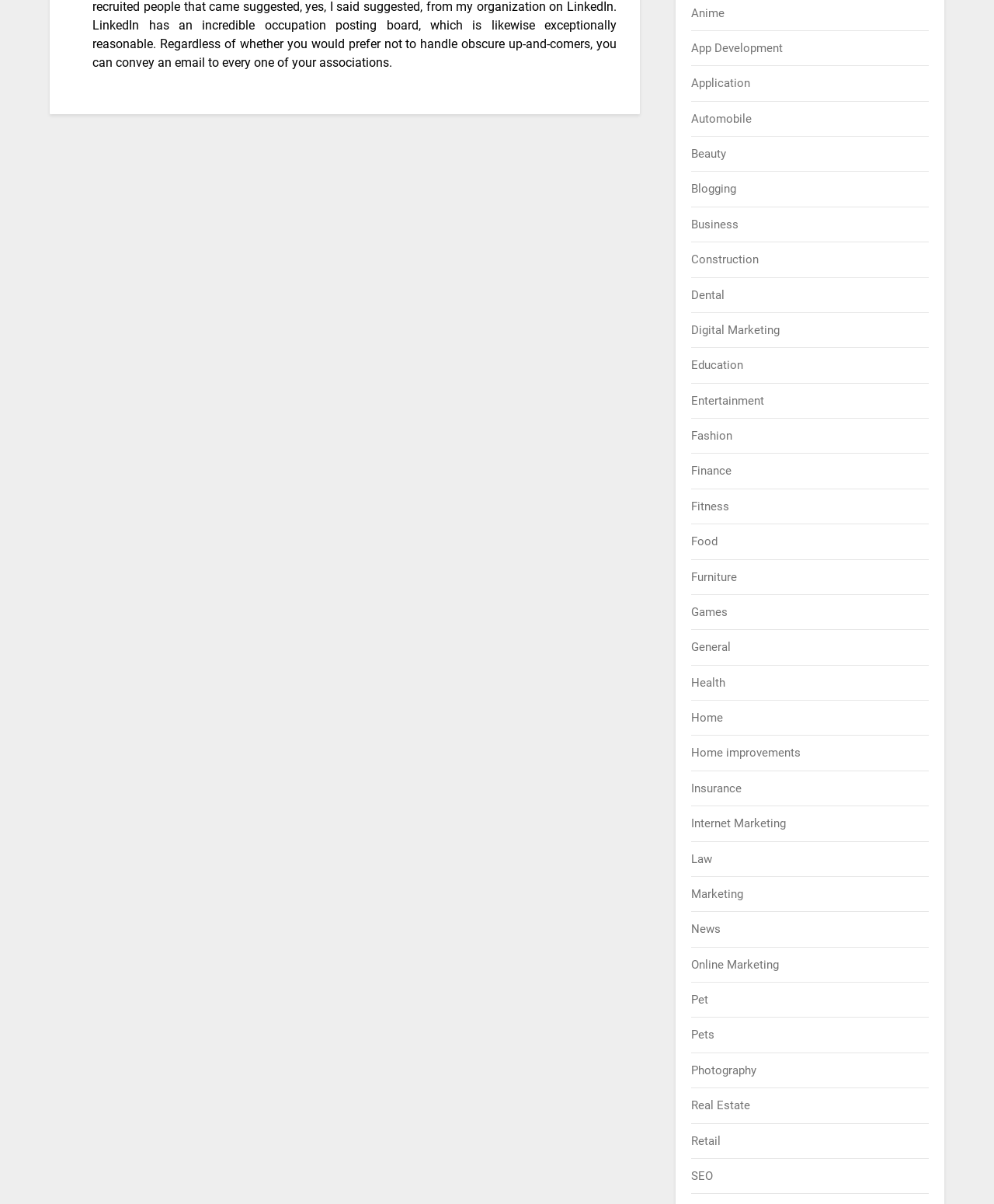Determine the bounding box coordinates of the clickable element to complete this instruction: "Browse Entertainment". Provide the coordinates in the format of four float numbers between 0 and 1, [left, top, right, bottom].

[0.696, 0.327, 0.769, 0.339]